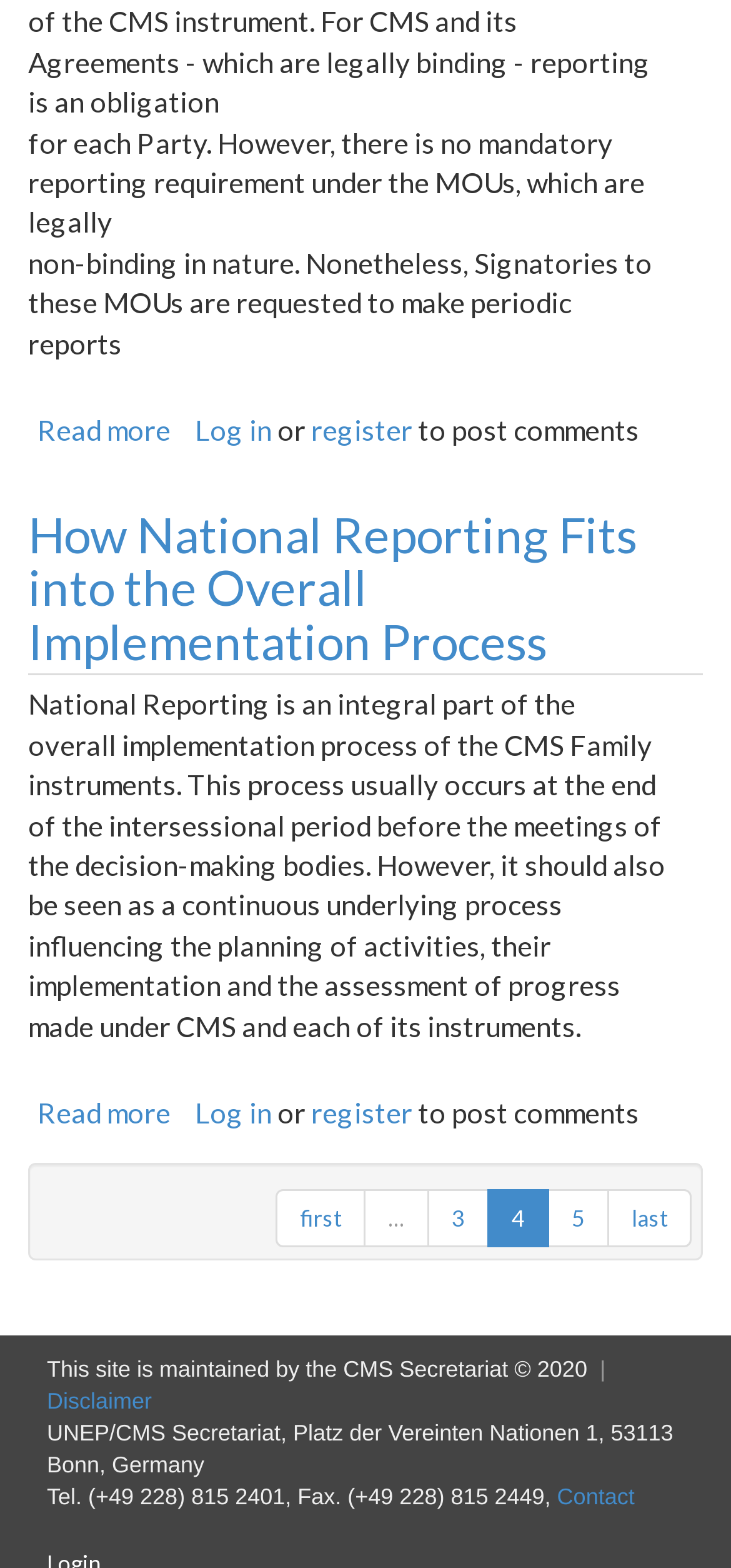Please determine the bounding box coordinates of the clickable area required to carry out the following instruction: "Read more about Legal Basis for National Reporting". The coordinates must be four float numbers between 0 and 1, represented as [left, top, right, bottom].

[0.051, 0.263, 0.233, 0.285]